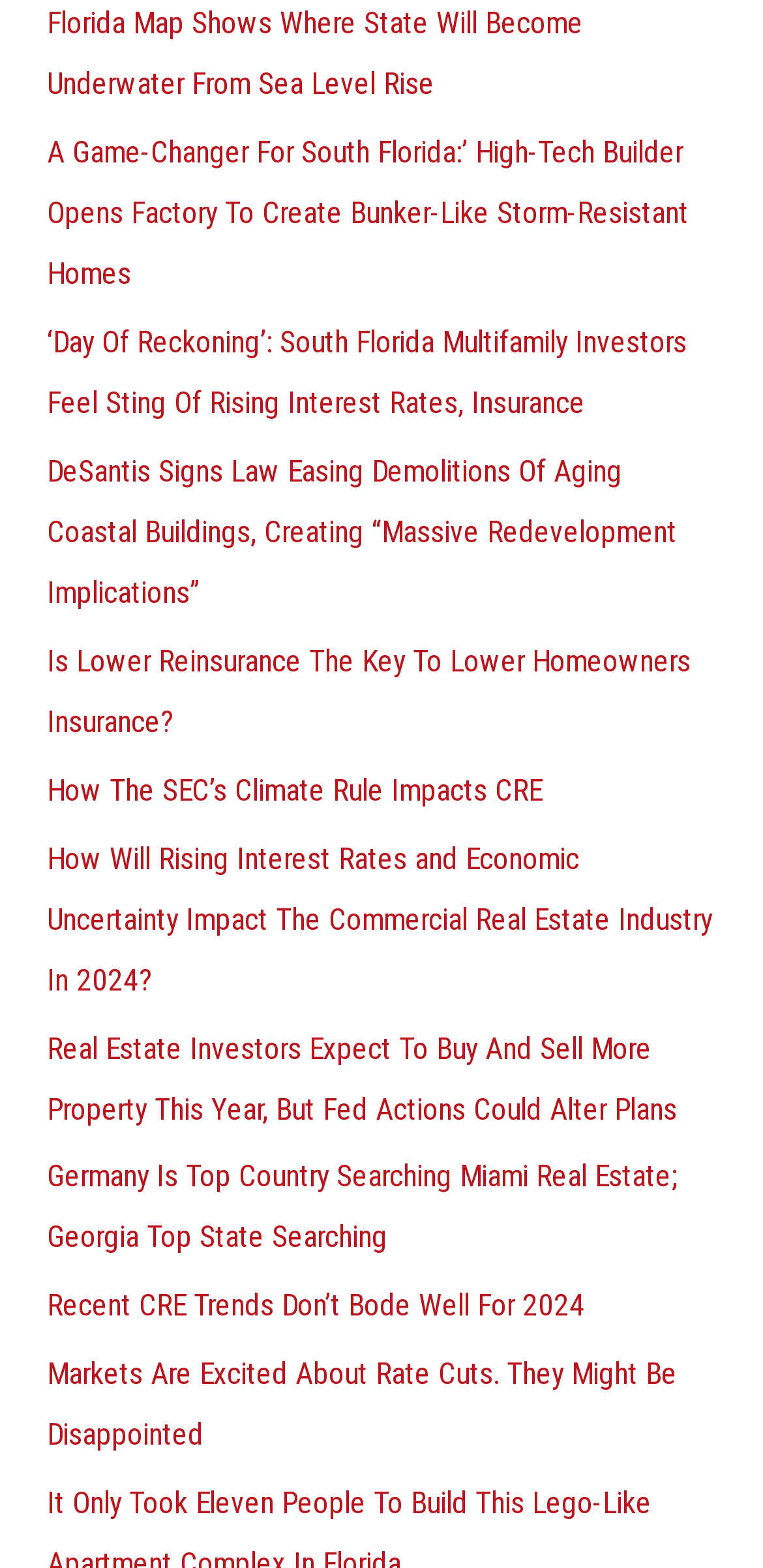Are all links related to real estate?
Analyze the image and provide a thorough answer to the question.

I analyzed the OCR text of all link elements and found that they are all related to real estate, including topics such as South Florida, multifamily investors, homeowners insurance, and commercial real estate.